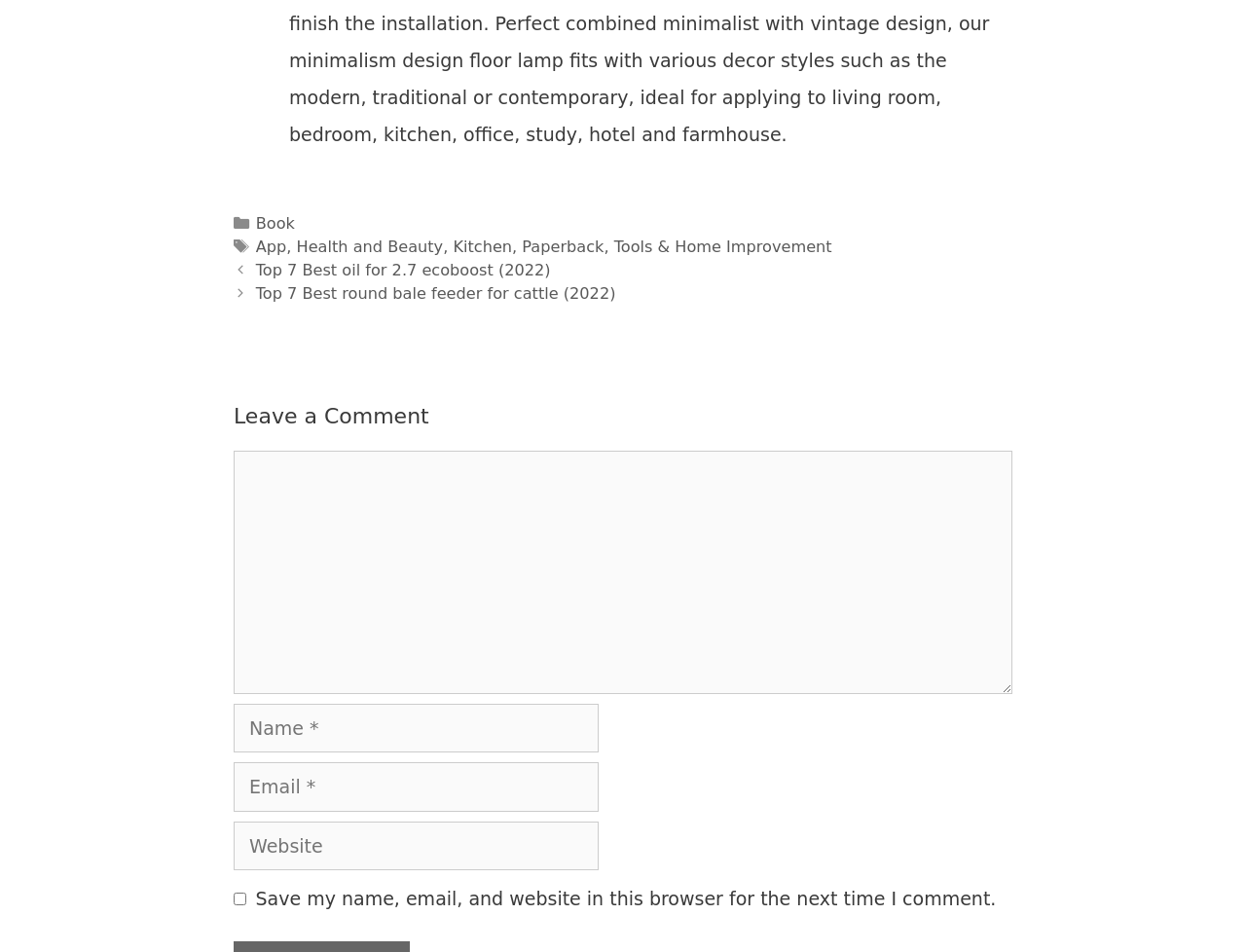Carefully observe the image and respond to the question with a detailed answer:
What is the purpose of the 'Leave a Comment' section?

The 'Leave a Comment' section is a form that allows users to input their name, email, website, and comment, indicating that its purpose is to allow users to leave comments on the webpage.